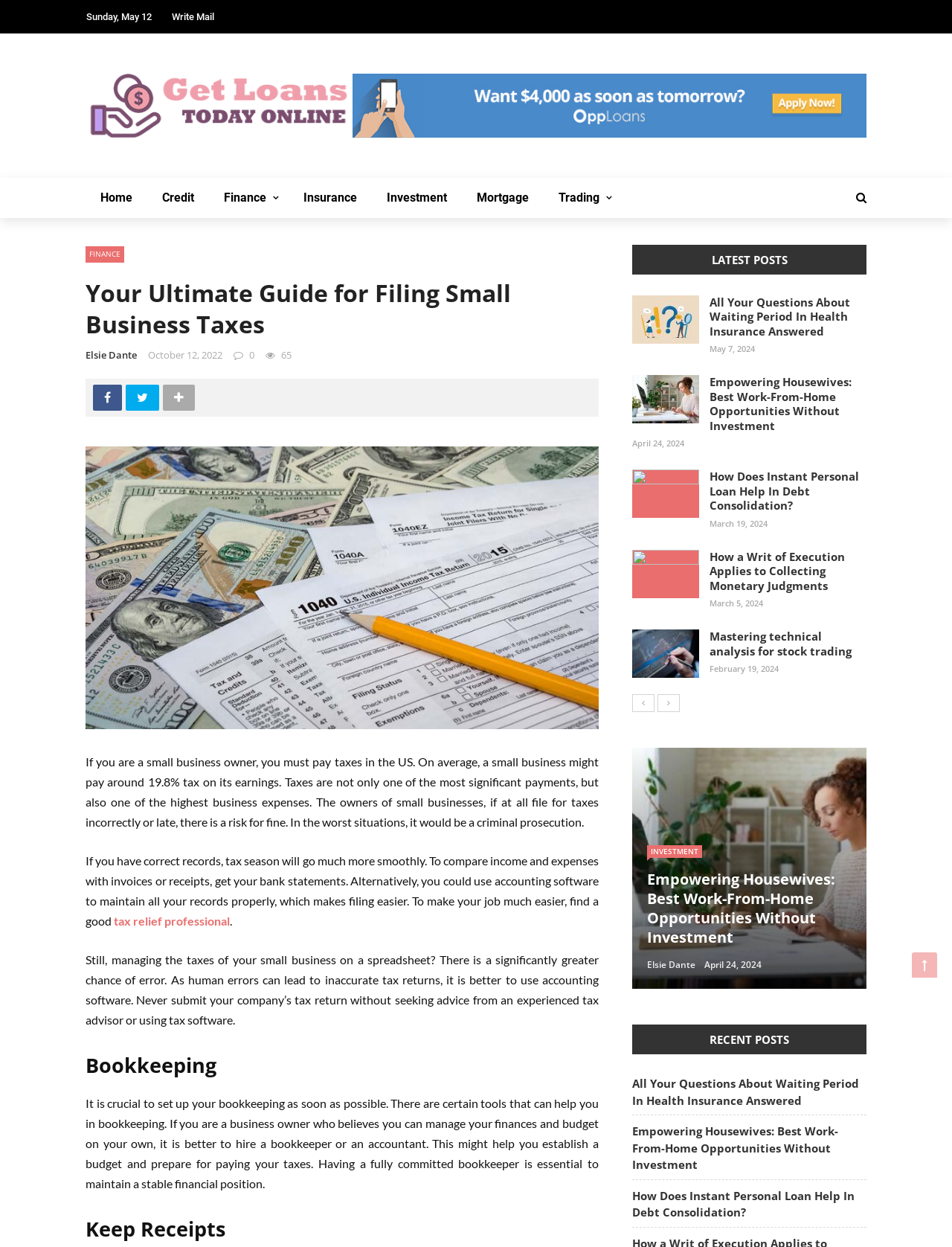Please determine the bounding box coordinates of the element's region to click for the following instruction: "Click on the 'tax relief professional' link".

[0.12, 0.733, 0.241, 0.744]